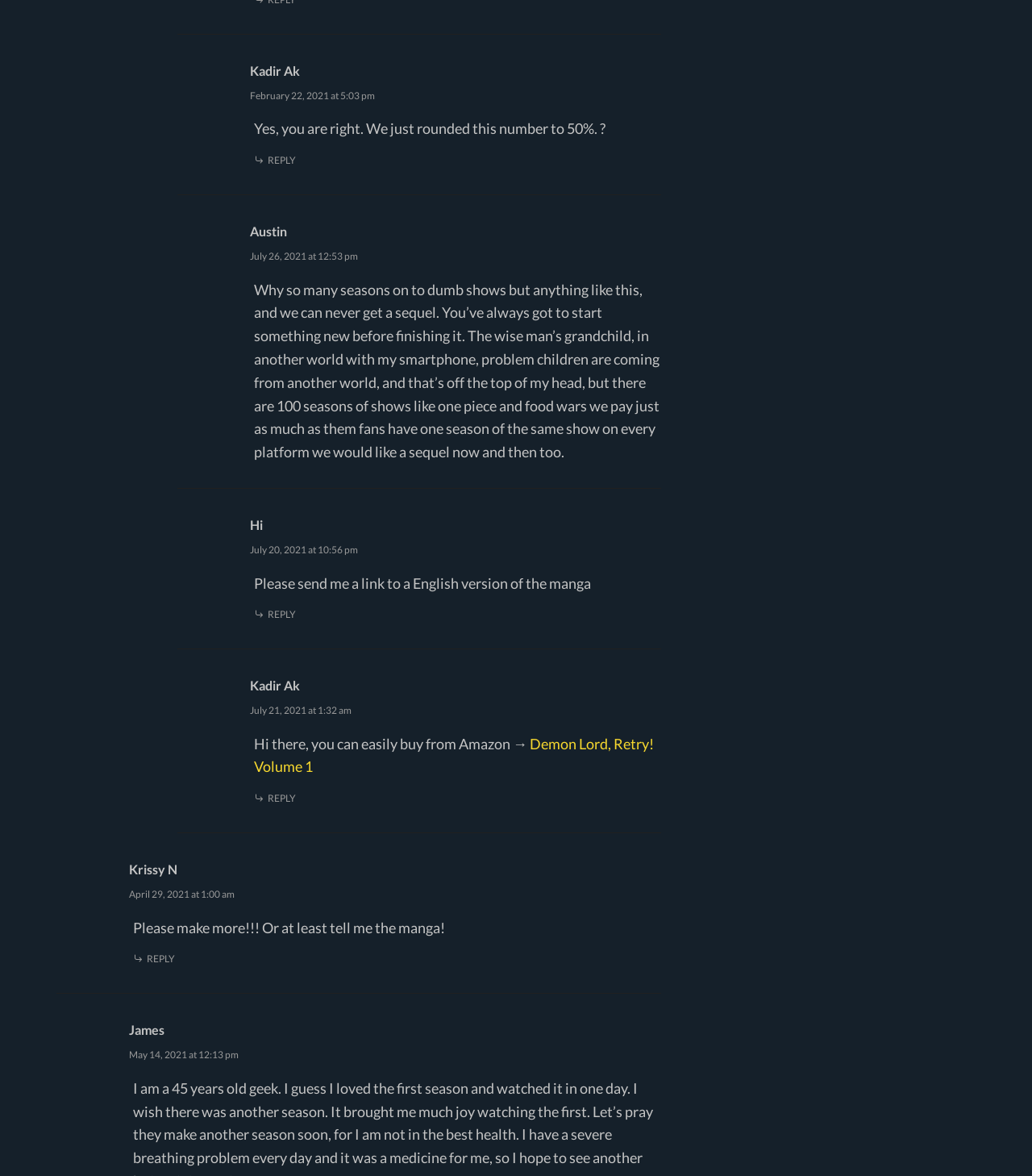What is Austin's concern about the series?
From the image, respond using a single word or phrase.

Lack of sequels